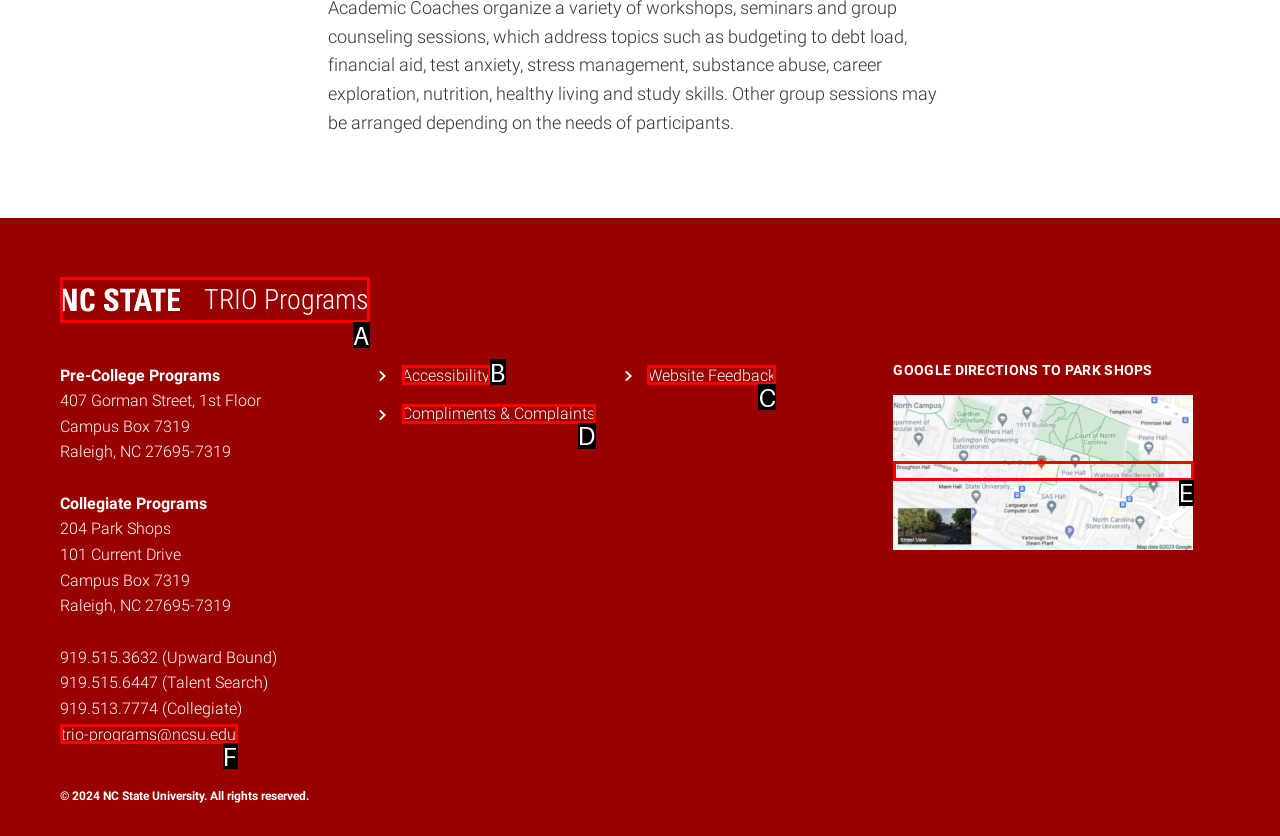Choose the option that matches the following description: Compliments & Complaints
Reply with the letter of the selected option directly.

D